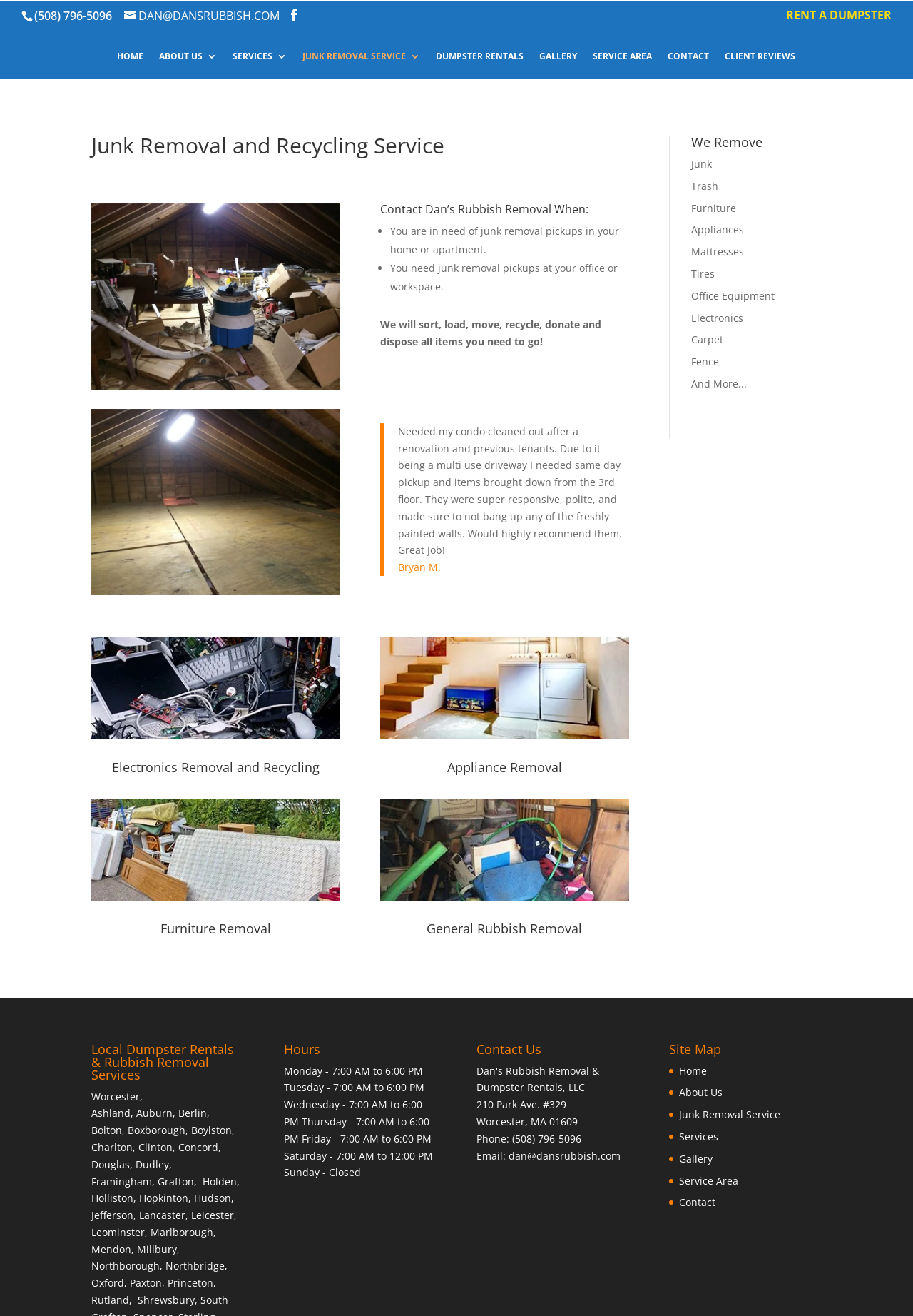Identify the bounding box coordinates for the region to click in order to carry out this instruction: "Rent a dumpster". Provide the coordinates using four float numbers between 0 and 1, formatted as [left, top, right, bottom].

[0.861, 0.007, 0.977, 0.022]